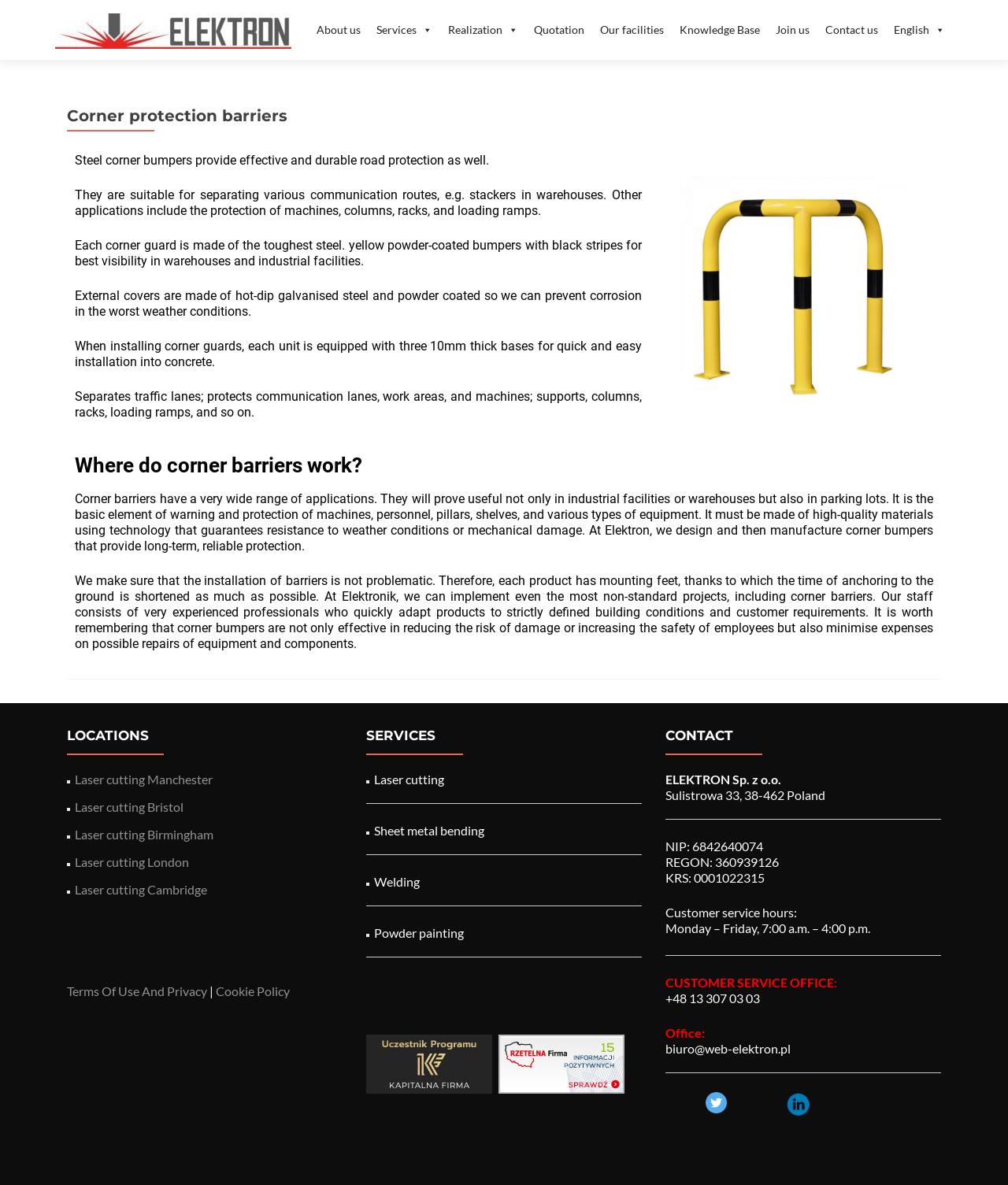Provide your answer in one word or a succinct phrase for the question: 
What services does Elektron provide?

Laser cutting, sheet metal bending, welding, powder painting